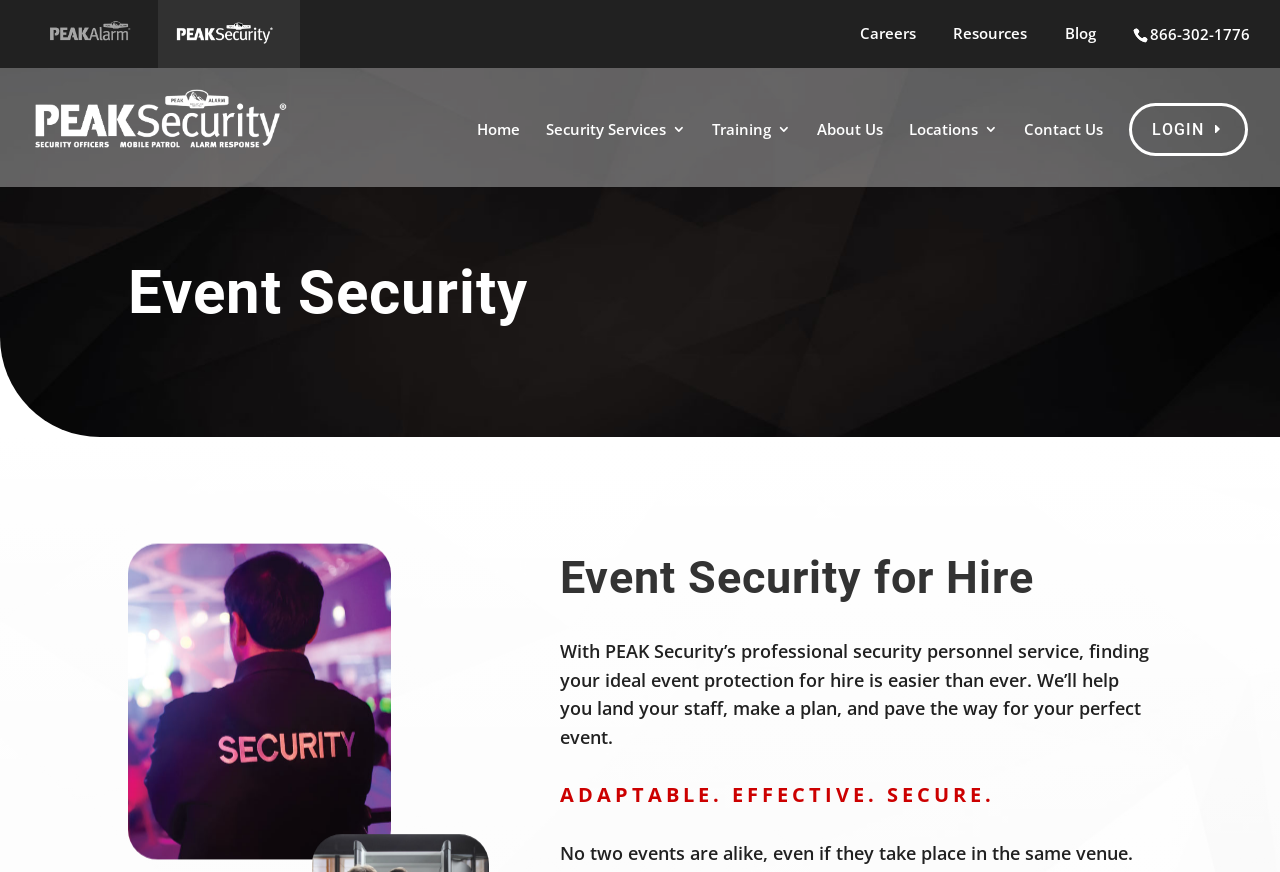Respond to the following query with just one word or a short phrase: 
What is the phone number on the top right?

866-302-1776